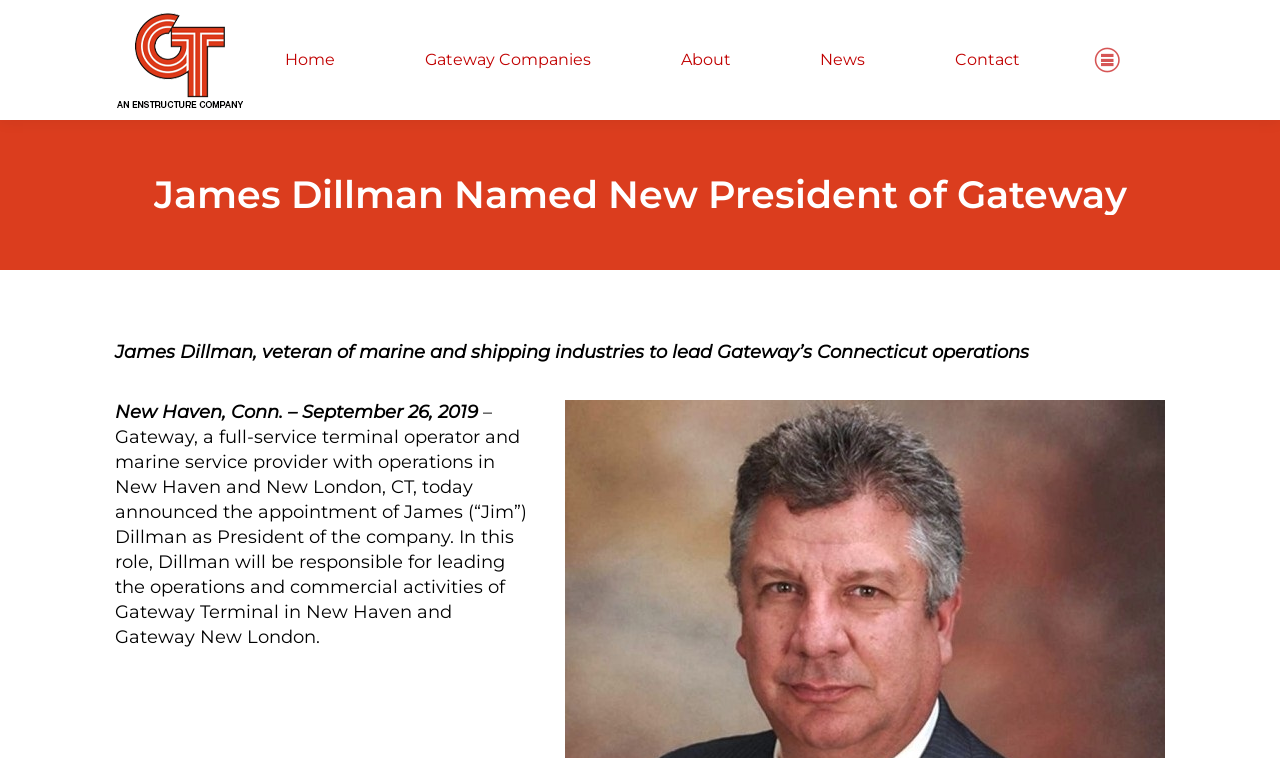What is the name of the company that James Dillman will lead?
Please look at the screenshot and answer using one word or phrase.

Gateway